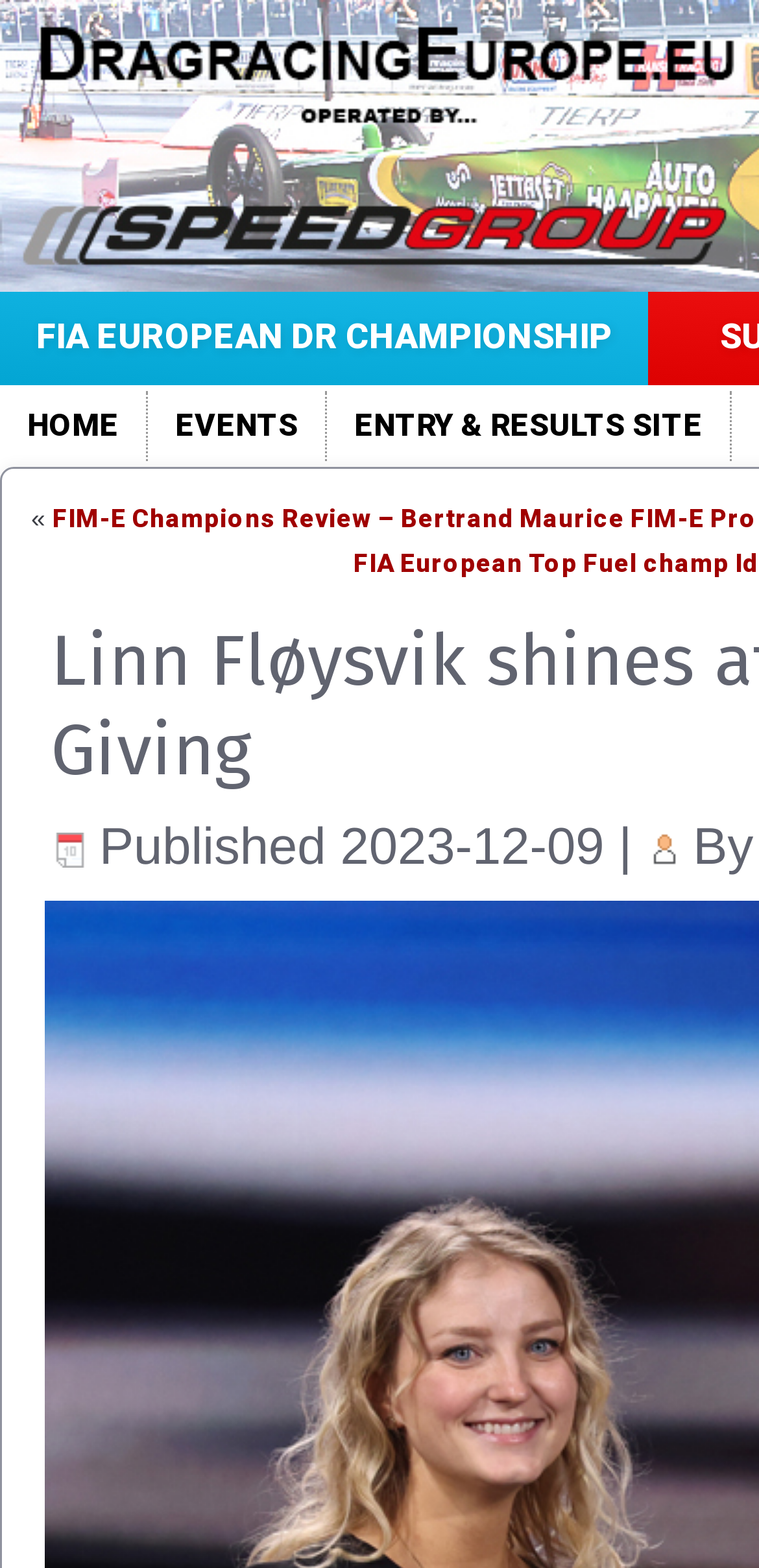Generate a comprehensive description of the webpage.

The webpage appears to be an article or news page from Dragracing Europe, with a focus on Linn Fløysvik's performance at the official FIA Prize Giving event. 

At the top of the page, there is a navigation menu with four links: "FIA EUROPEAN DR CHAMPIONSHIP" on the left, followed by "HOME", "EVENTS", and "ENTRY & RESULTS SITE" to the right. 

Below the navigation menu, there is a section with a published date and time, "2023-12-09 16:38", along with the author's name, which is not specified. This section is preceded by a left arrow symbol («) and separated from the author's name by a vertical bar (|).